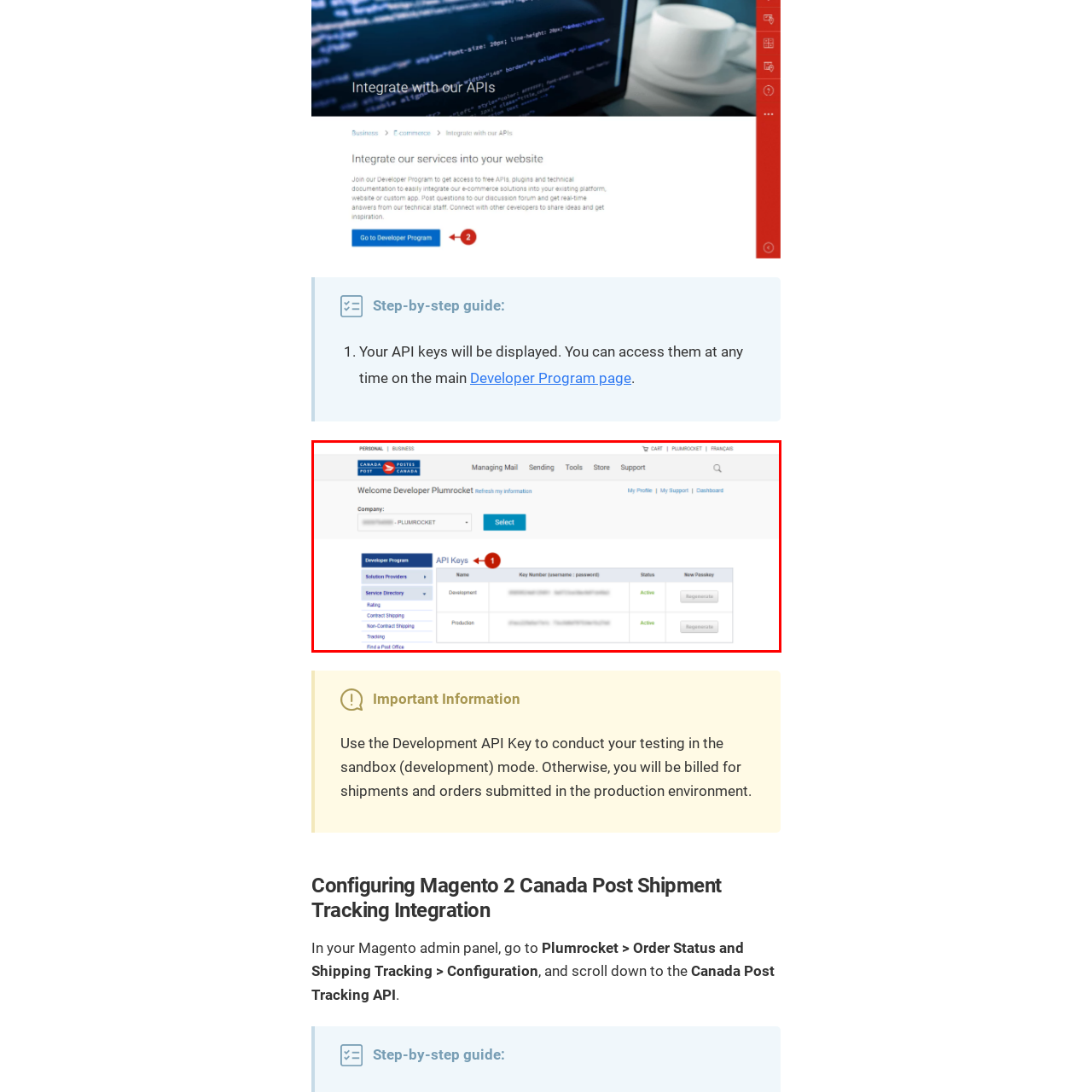Generate an elaborate caption for the image highlighted within the red boundary.

The image showcases the "API Keys" section from the Canada Post Developer Program dashboard. It prominently features a table listing different API keys for the services available to the user, identified here as "Plumrocket." Two entries are shown: one for a "Development" API key and another for "Production." Each entry specifies the key number (username: password) and indicates the status as "Active." The image also includes an arrow pointing to the header "API Keys," emphasizing the section's focus. This screen is part of the setup process for integrating the Canada Post shipping tracking capabilities into Magento 2.